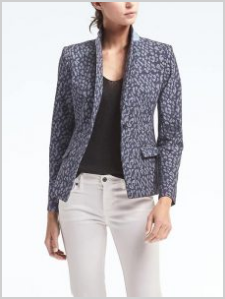Describe every important feature and element in the image comprehensively.

This image showcases a stylish animal print blazer, perfect for adding a touch of sophistication and flair to any outfit. The blazer features a modern, crisp design with a navy base and subtle print patterns, making it an ideal choice for pairing with white jeans or a variety of bottoms. Underneath, the model wears a classic black top, allowing the blazer to stand out as the focal point of the ensemble. This versatile piece is designed for those who appreciate contemporary fashion while enjoying the bold elements of pattern, providing an effortlessly chic look for various occasions.